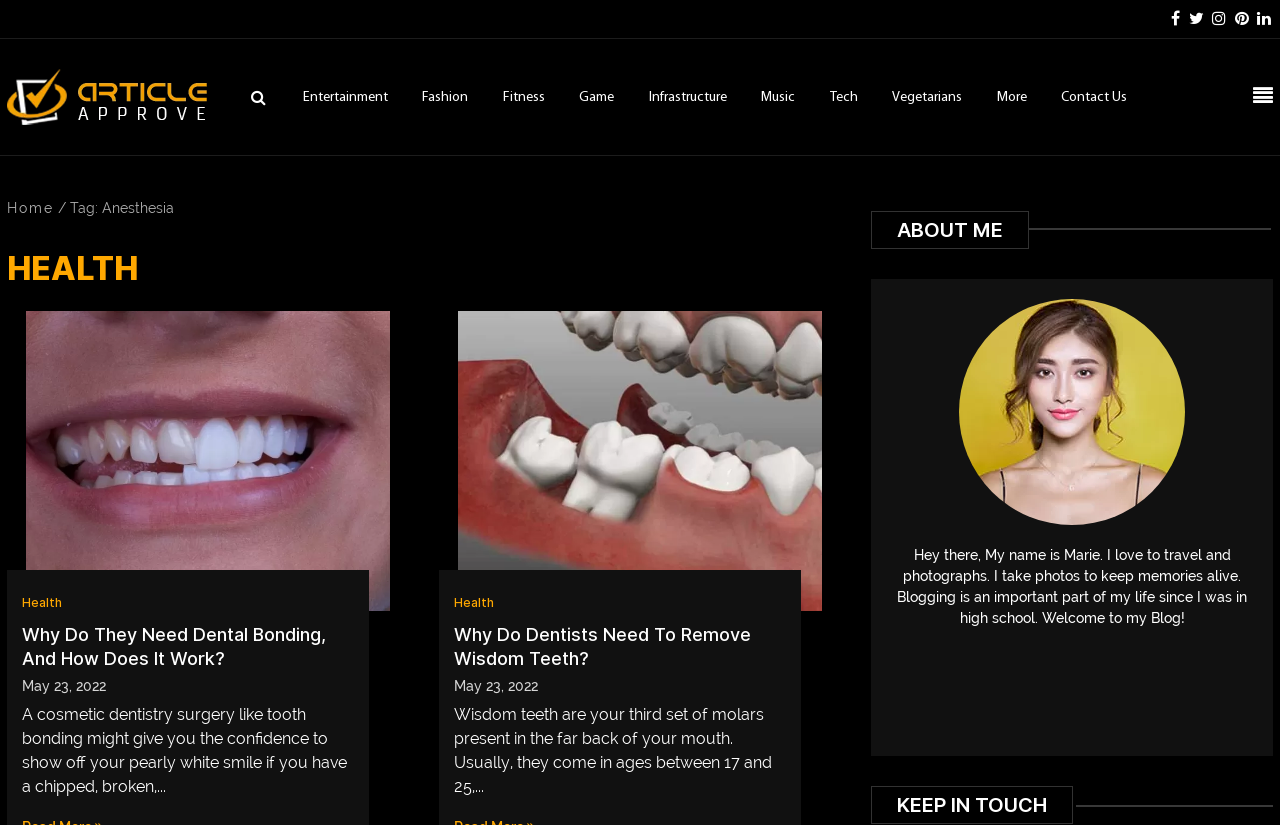Determine the bounding box coordinates of the clickable region to carry out the instruction: "Click on the 'ACCUEIL' link".

None